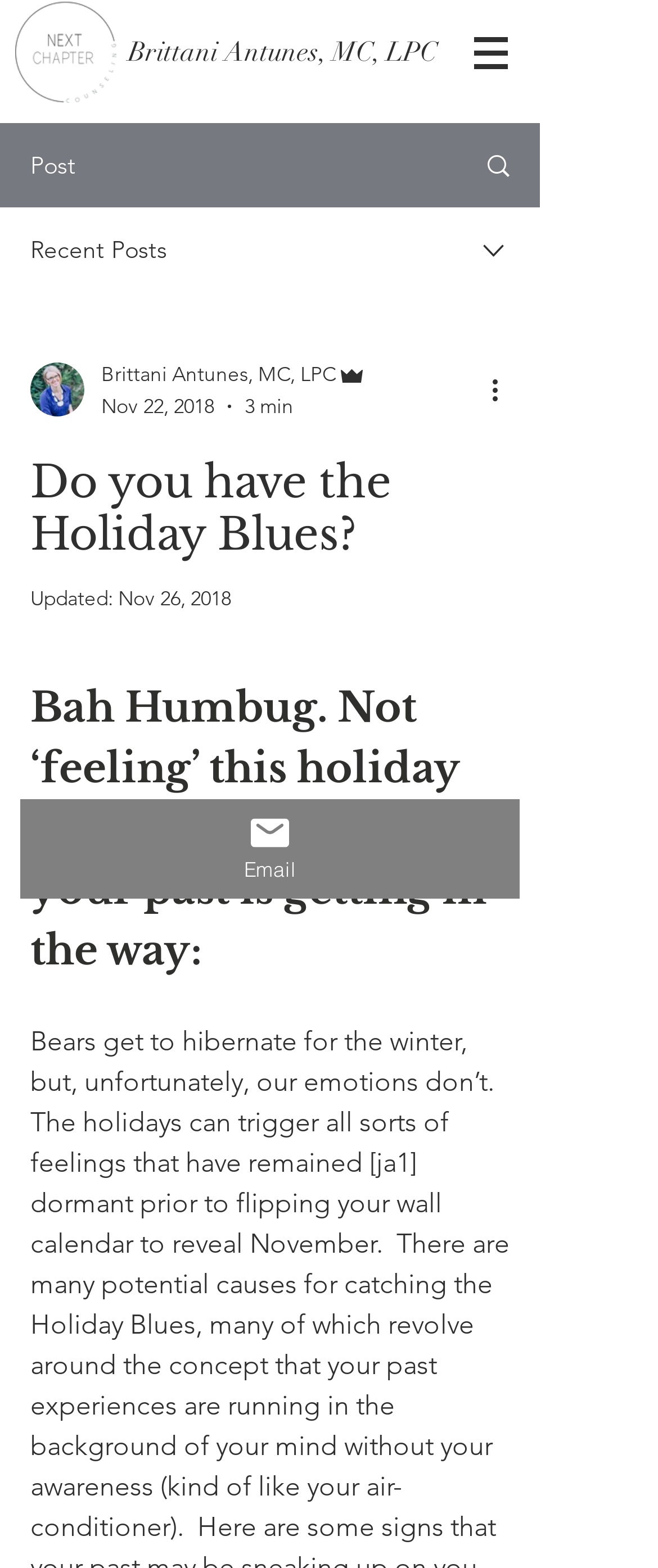Please find the main title text of this webpage.

Brittani Antunes, MC, LPC